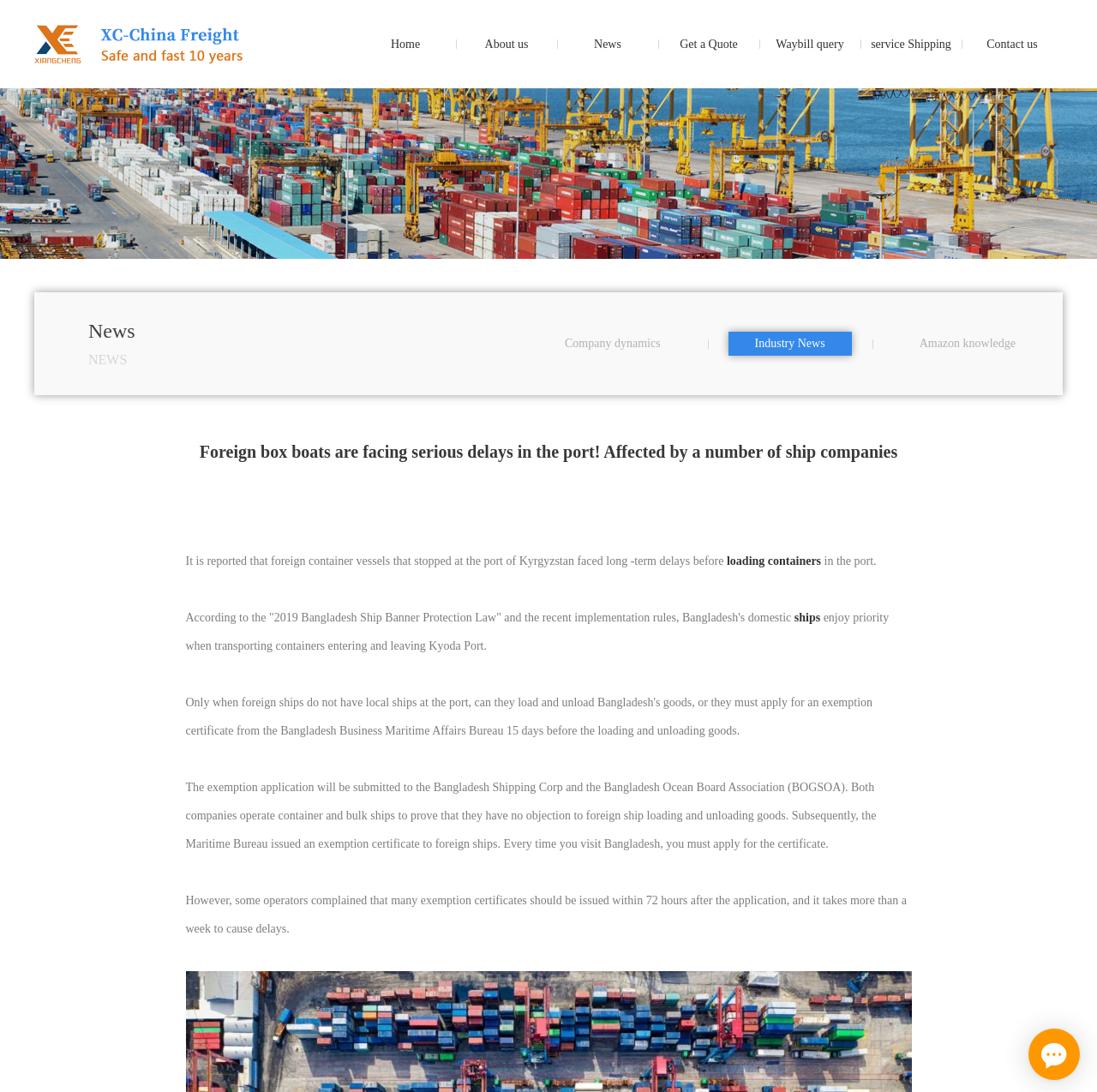Based on the provided description, "ships", find the bounding box of the corresponding UI element in the screenshot.

[0.724, 0.56, 0.748, 0.571]